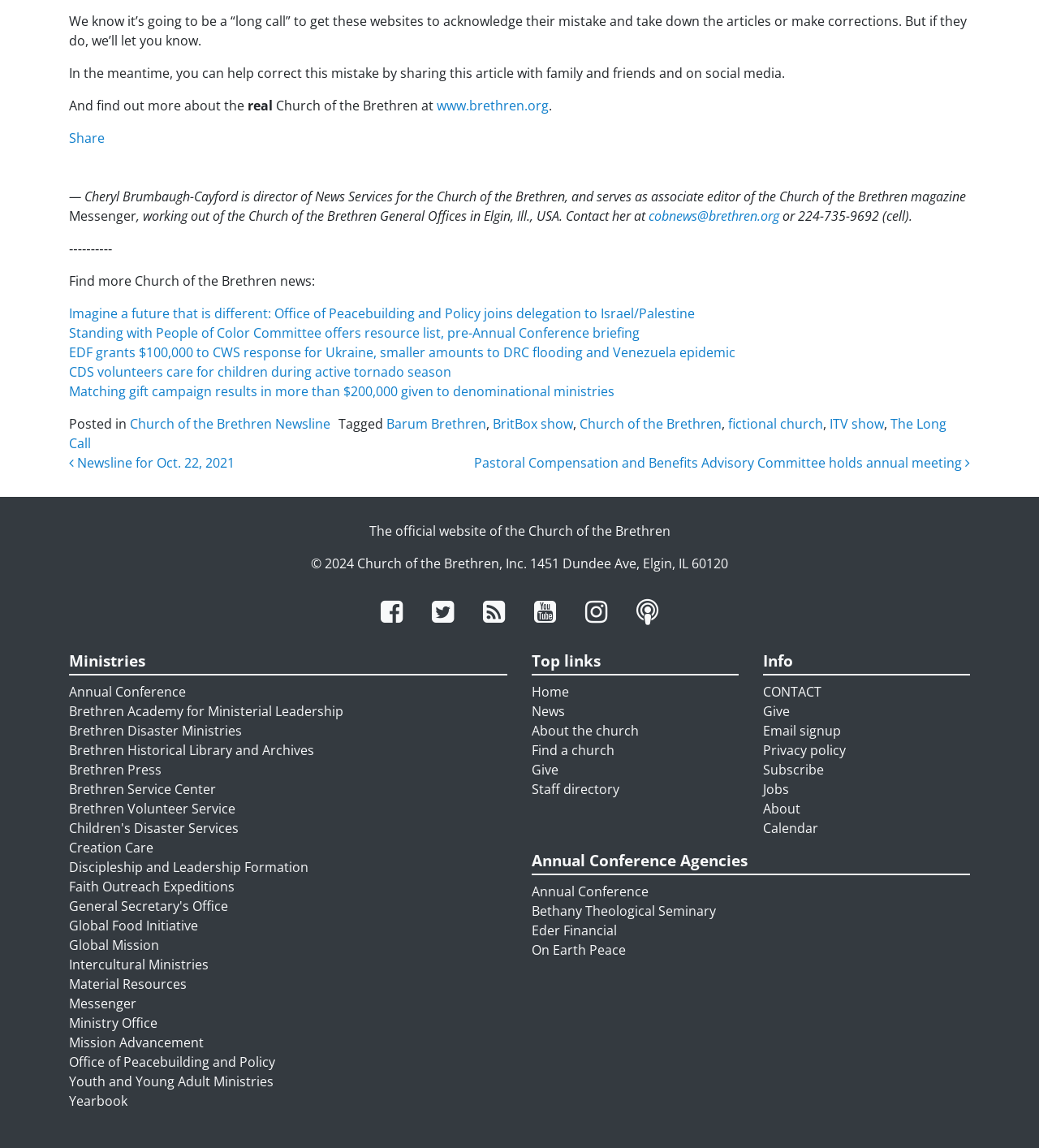Please find the bounding box coordinates of the element that you should click to achieve the following instruction: "Subscribe to the newsletter". The coordinates should be presented as four float numbers between 0 and 1: [left, top, right, bottom].

None